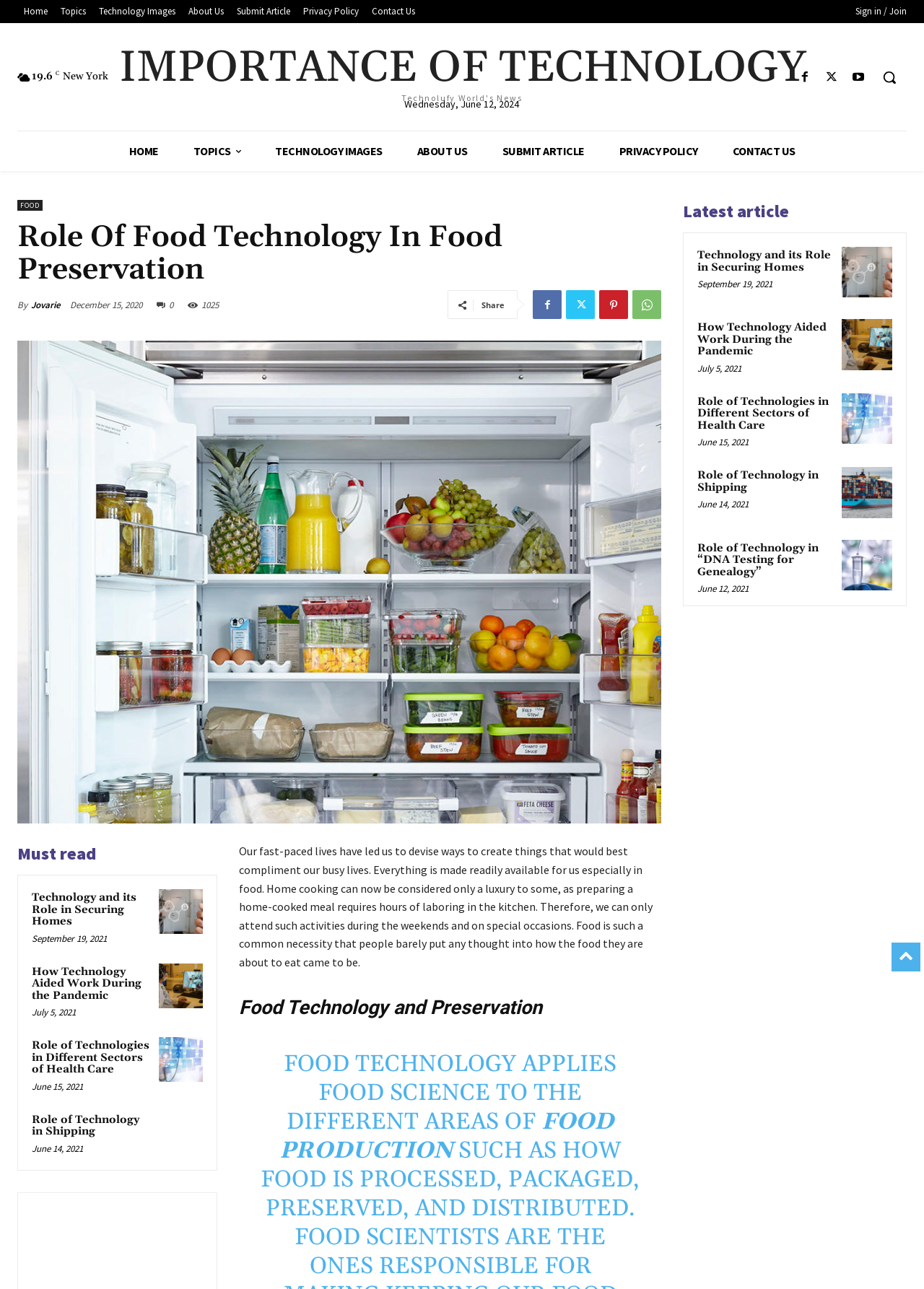Give a complete and precise description of the webpage's appearance.

This webpage is about the role of food technology in food preservation. At the top, there are several links to different sections of the website, including "Home", "Topics", "Technology Images", "About Us", "Submit Article", "Privacy Policy", and "Contact Us". On the top right, there is a "Sign in / Join" link.

Below the top navigation, there is a heading that reads "IMPORTANCE OF TECHNOLOGY Technolufy World's News" followed by a date "Wednesday, June 12, 2024". On the right side of the date, there are three social media links.

Underneath, there is a search bar with a "Search" button. Next to the search bar, there is a "HOME" link, followed by several other links, including "TOPICS", "TECHNOLOGY IMAGES", "ABOUT US", "SUBMIT ARTICLE", "PRIVACY POLICY", and "CONTACT US".

The main content of the webpage starts with a heading "Role Of Food Technology In Food Preservation" followed by an image. Below the image, there is a paragraph of text that discusses how people's busy lives have led to the development of ways to create things that complement their lifestyles, including food.

Underneath, there are several article summaries, each with a heading, a link to the full article, and a date. The articles are about the role of technology in different areas, including securing homes, aiding work during the pandemic, and healthcare.

On the right side of the webpage, there is a section titled "Must read" with several article summaries, each with a heading, a link to the full article, and a date. The articles are about the role of technology in different areas, including securing homes, aiding work during the pandemic, and healthcare.

At the bottom of the webpage, there is a section titled "Latest article" with several article summaries, each with a heading, a link to the full article, and a date. The articles are about the role of technology in different areas, including securing homes, aiding work during the pandemic, and healthcare.